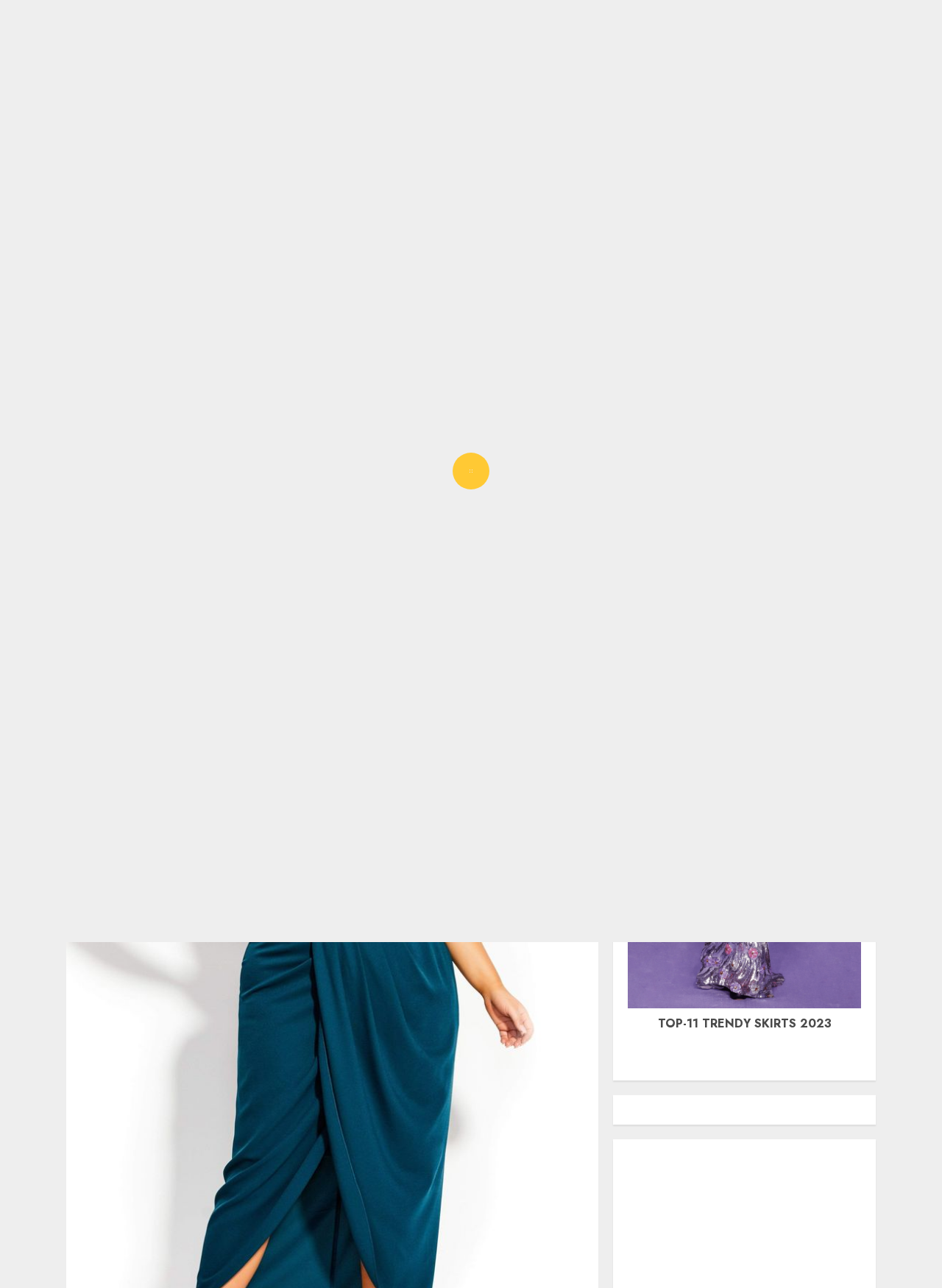Refer to the screenshot and answer the following question in detail:
What is the purpose of the 'Light/Dark Button'?

The 'Light/Dark Button' is a link that allows users to switch between light and dark modes of the webpage. This is a common feature in web design, which allows users to adjust the visual appearance of the webpage to their preference.